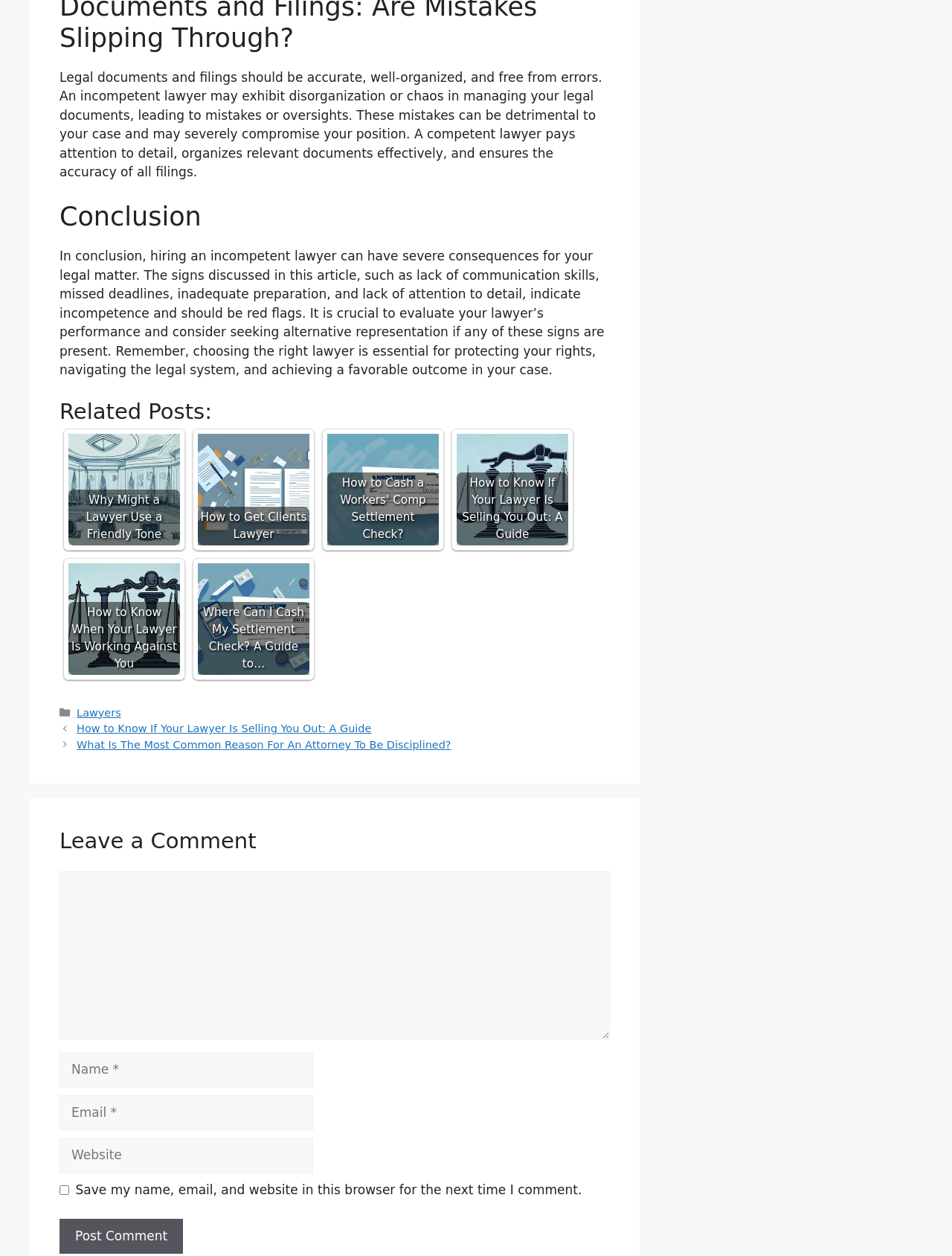Specify the bounding box coordinates of the area to click in order to execute this command: 'Click the link 'How to Know If Your Lawyer Is Selling You Out: A Guide''. The coordinates should consist of four float numbers ranging from 0 to 1, and should be formatted as [left, top, right, bottom].

[0.48, 0.345, 0.597, 0.434]